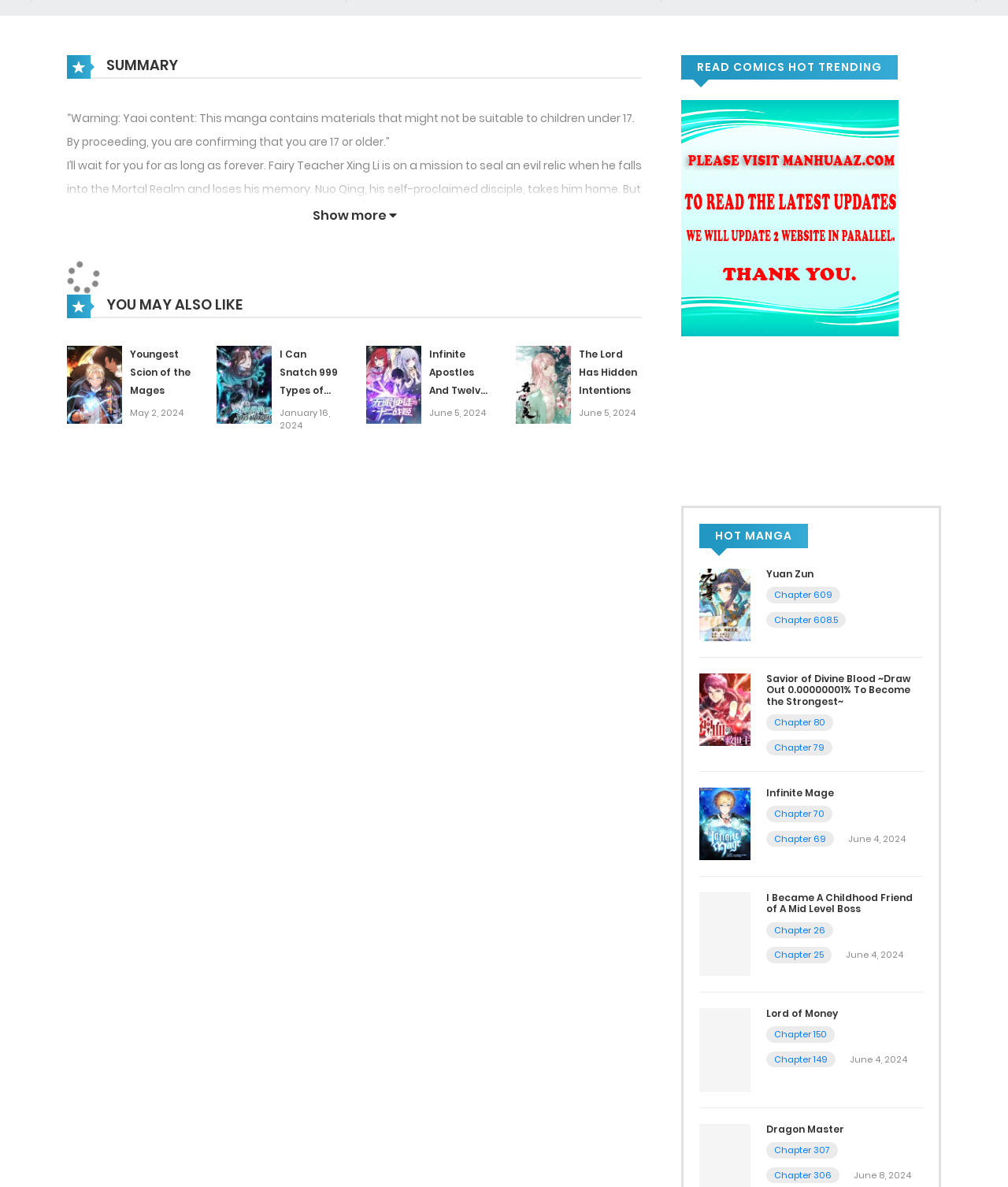Please identify the bounding box coordinates of the clickable region that I should interact with to perform the following instruction: "Read manga 'I’ll wait for you for as long as forever'". The coordinates should be expressed as four float numbers between 0 and 1, i.e., [left, top, right, bottom].

[0.066, 0.133, 0.637, 0.206]